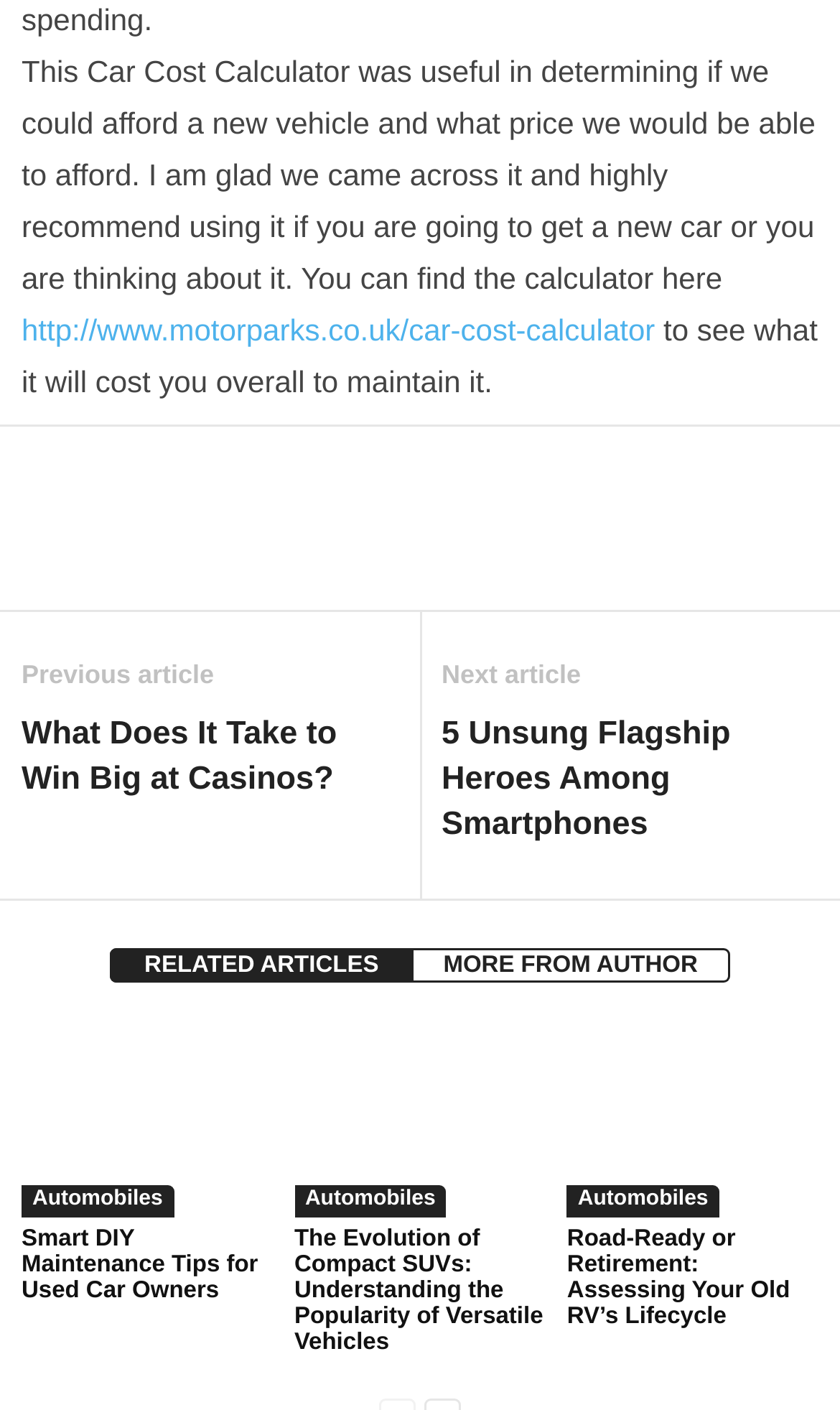Provide the bounding box coordinates for the area that should be clicked to complete the instruction: "Click the link to the car cost calculator".

[0.026, 0.222, 0.78, 0.246]